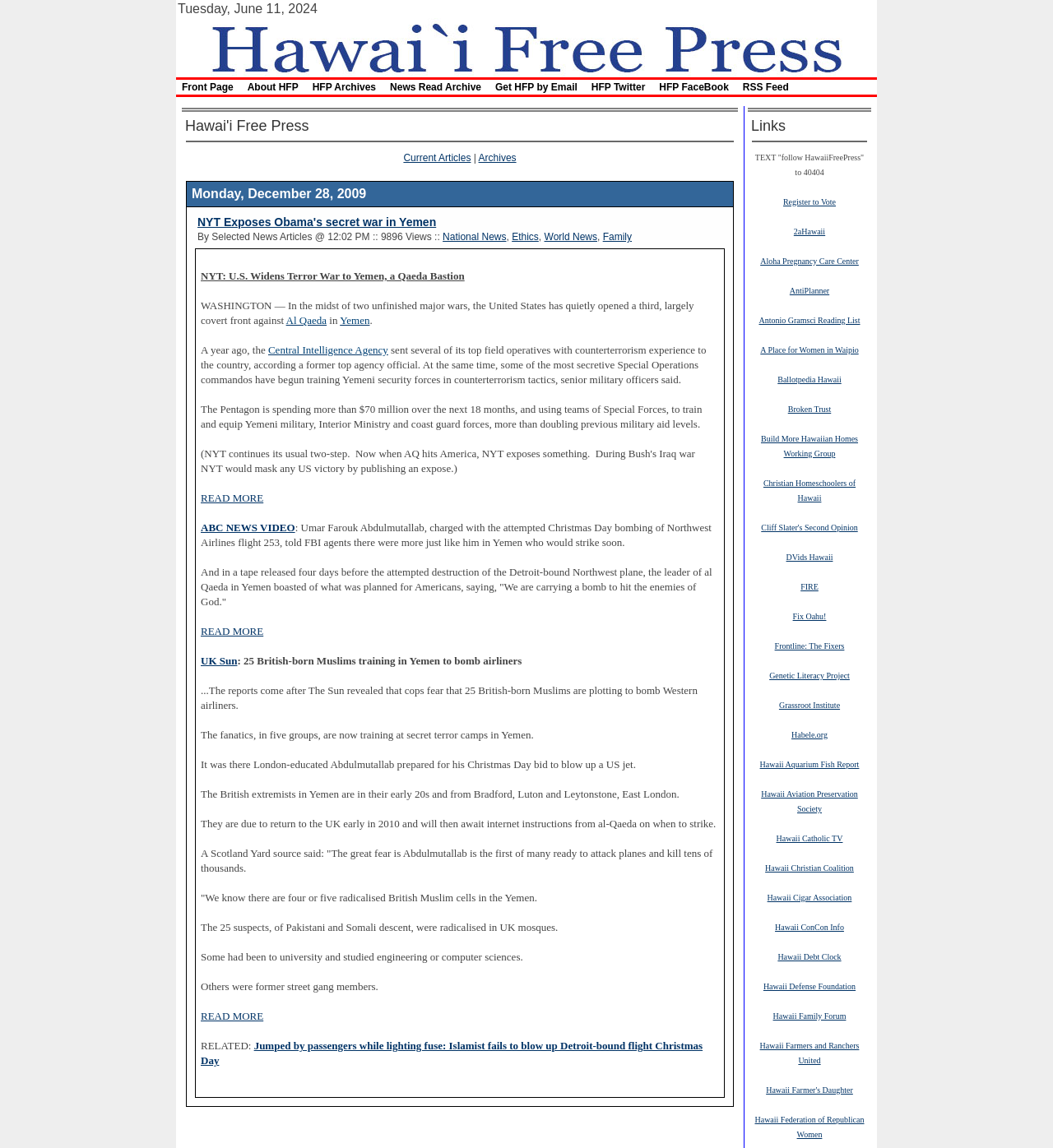Identify the bounding box coordinates of the clickable section necessary to follow the following instruction: "Read the article 'NYT Exposes Obama's secret war in Yemen'". The coordinates should be presented as four float numbers from 0 to 1, i.e., [left, top, right, bottom].

[0.188, 0.188, 0.414, 0.199]